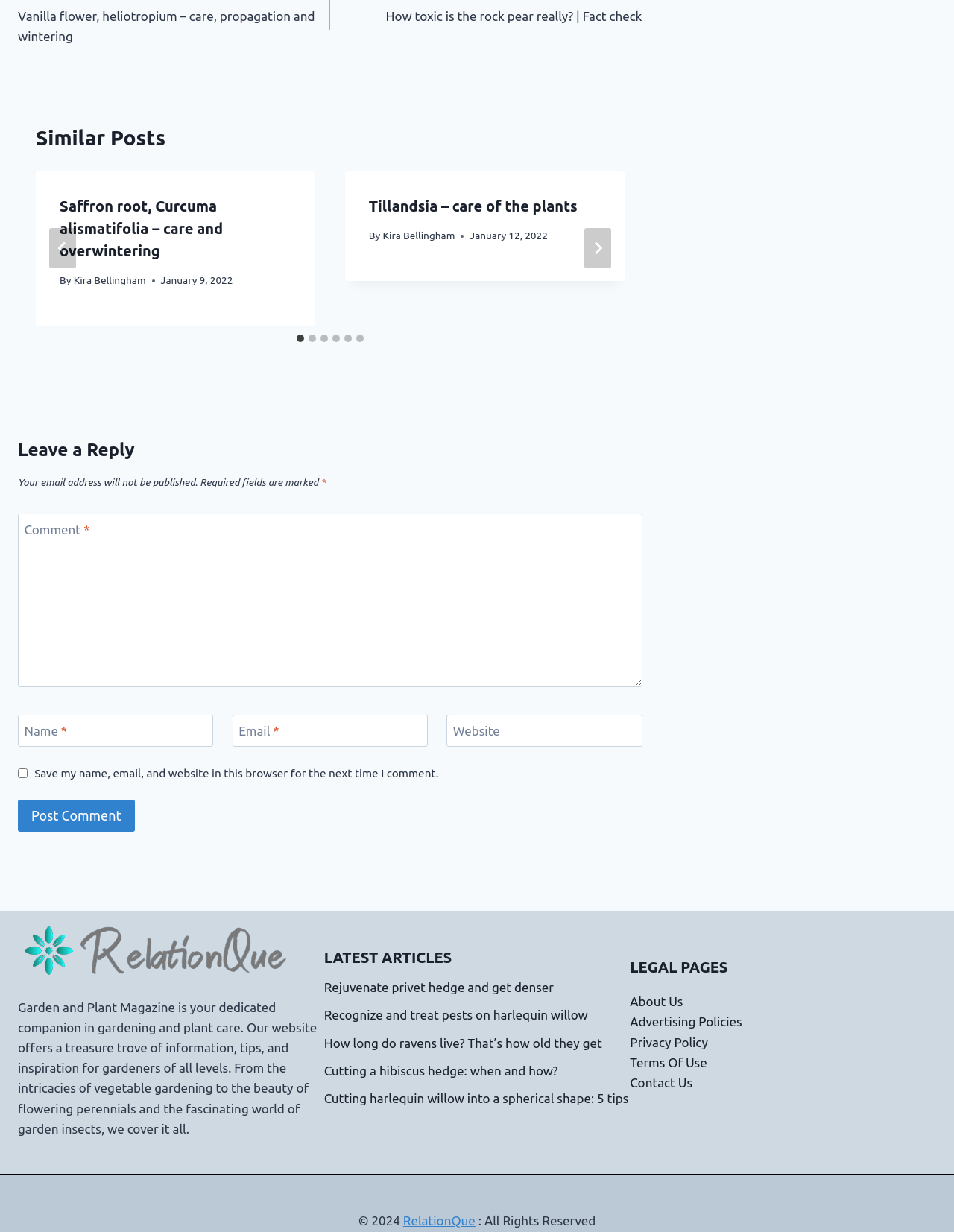Please provide a comprehensive response to the question based on the details in the image: What is the copyright year of the website?

I found the copyright year by looking at the static text element with the text '© 2024' at the bottom of the webpage.